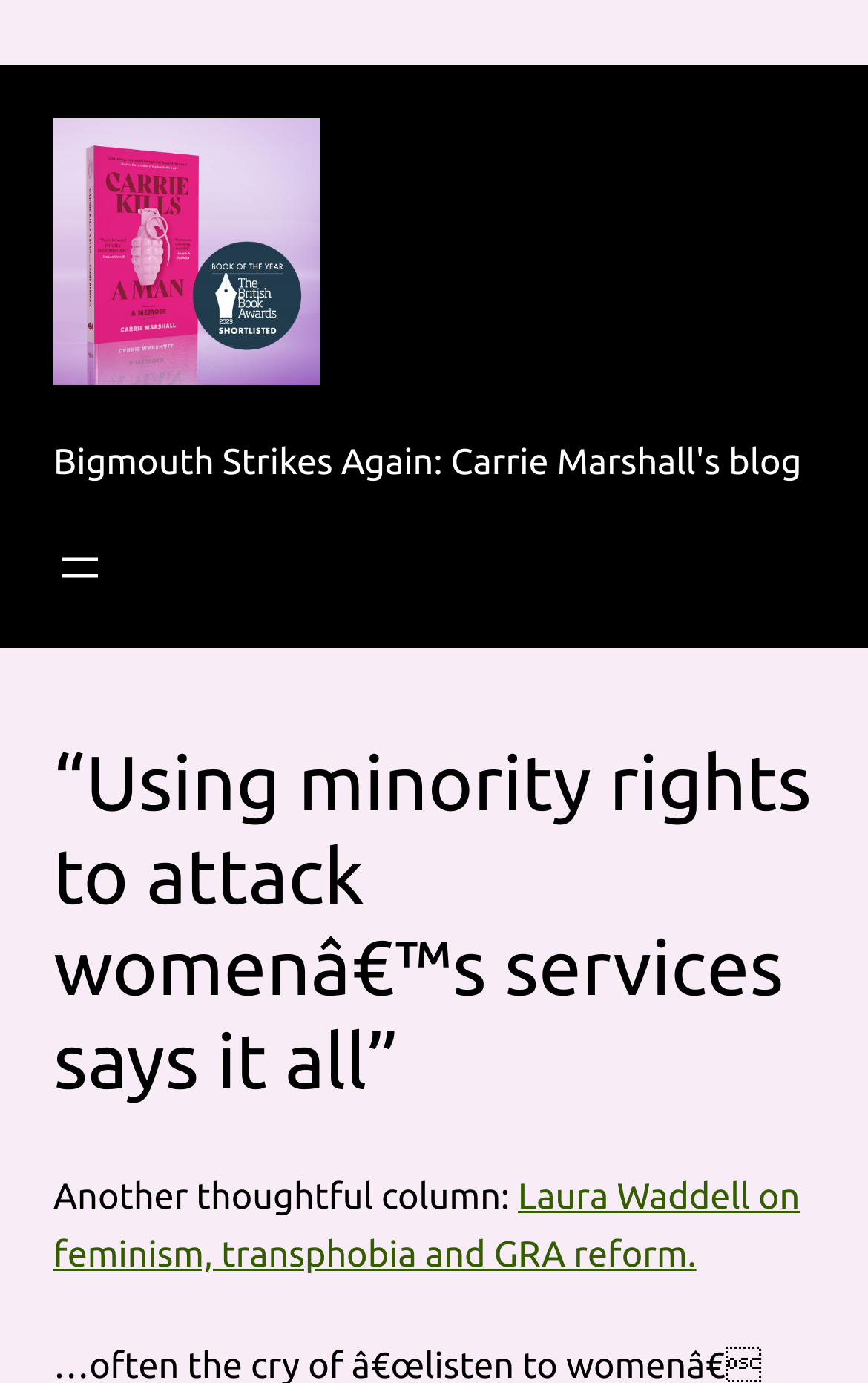Use a single word or phrase to answer the following:
What is the topic of the column mentioned?

feminism, transphobia and GRA reform